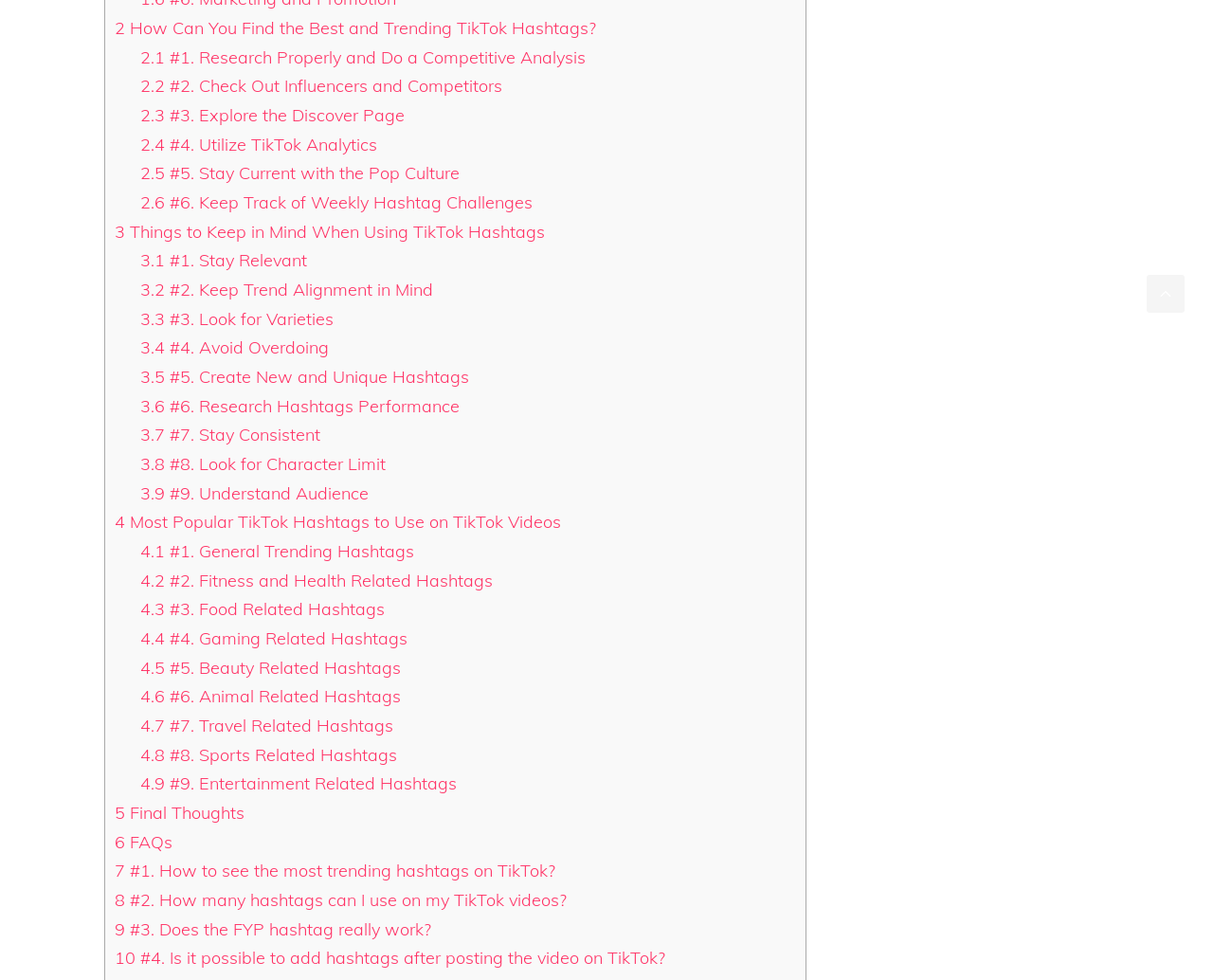Can you look at the image and give a comprehensive answer to the question:
What is the purpose of the 'Scroll back to top' link?

The 'Scroll back to top' link is located at the bottom of the webpage and allows users to quickly scroll back to the top of the page, making it easier to navigate the content.